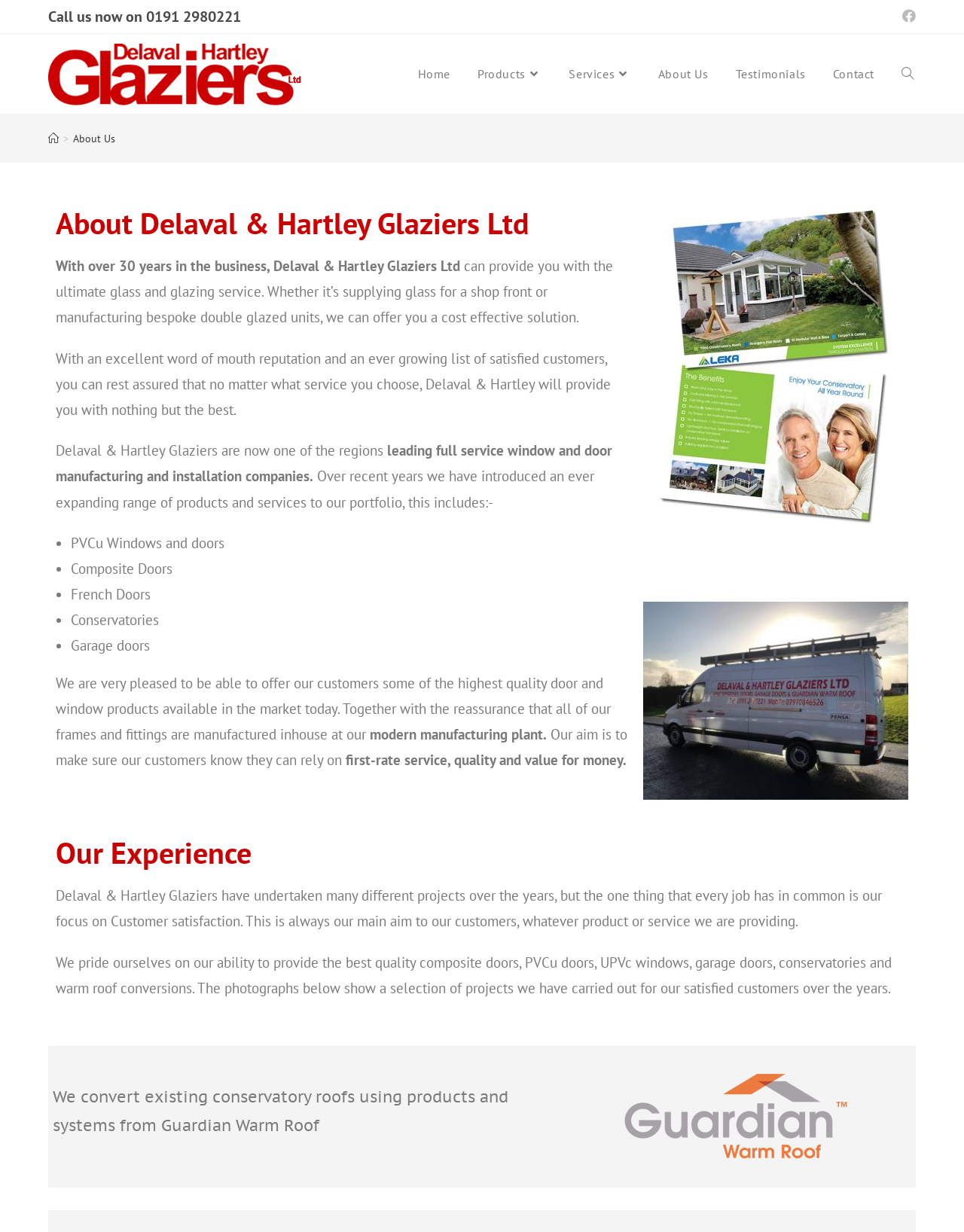Describe the webpage in detail, including text, images, and layout.

The webpage is about Delaval & Hartley Glaziers, a company that provides glass and glazing services. At the top of the page, there is a call-to-action to call the company, along with social media links. Below this, there is a logo of the company, which is an image, and a navigation menu with links to different sections of the website, including Home, Products, Services, About Us, Testimonials, Contact, and a search function.

The main content of the page is divided into sections. The first section has a heading that introduces the company, followed by a brief description of their services and expertise. The text explains that the company has over 30 years of experience in the business and provides a cost-effective solution for glass and glazing needs.

The next section lists the services offered by the company, including PVCu windows and doors, composite doors, French doors, conservatories, and garage doors. Each service is marked with a bullet point.

Following this, there is a section that highlights the company's focus on customer satisfaction and their ability to provide high-quality products and services. There are also two images, one of a brochure and another of a van, which are likely related to the company's services.

The final section has a heading that mentions the company's experience and showcases their projects. The text explains that the company prioritizes customer satisfaction and provides a range of services, including composite doors, PVCu doors, UPVc windows, garage doors, conservatories, and warm roof conversions. There is also a mention of the company's partnership with Guardian Warm Roof, along with their logo.